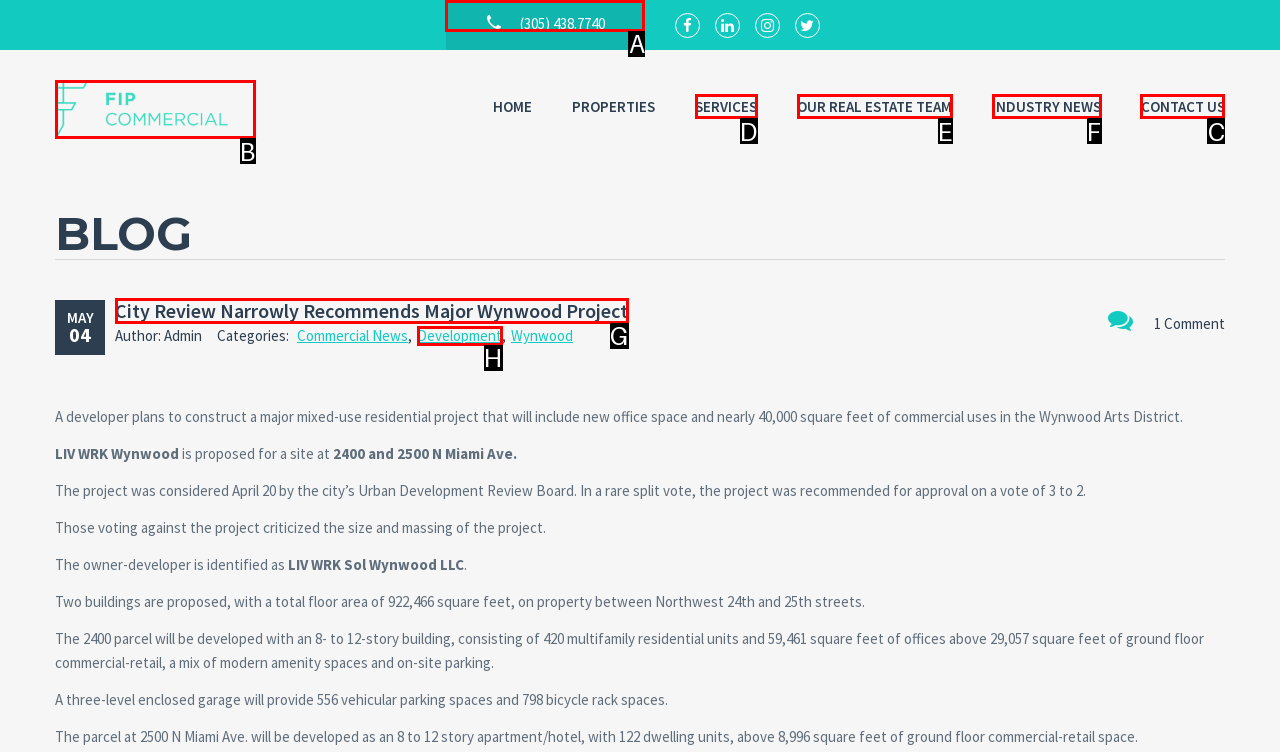Tell me the correct option to click for this task: Contact US
Write down the option's letter from the given choices.

C